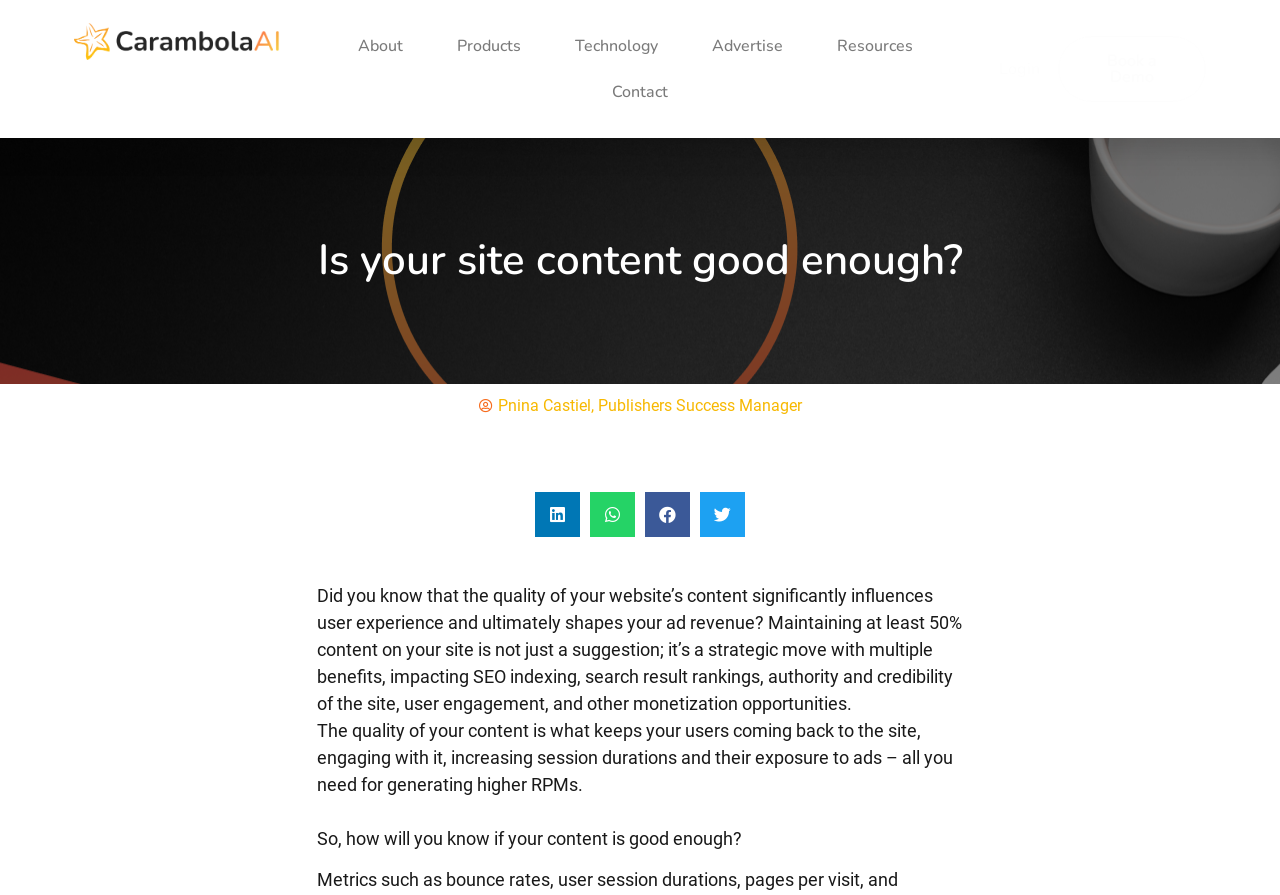How many social media sharing buttons are there?
Using the image as a reference, give a one-word or short phrase answer.

4